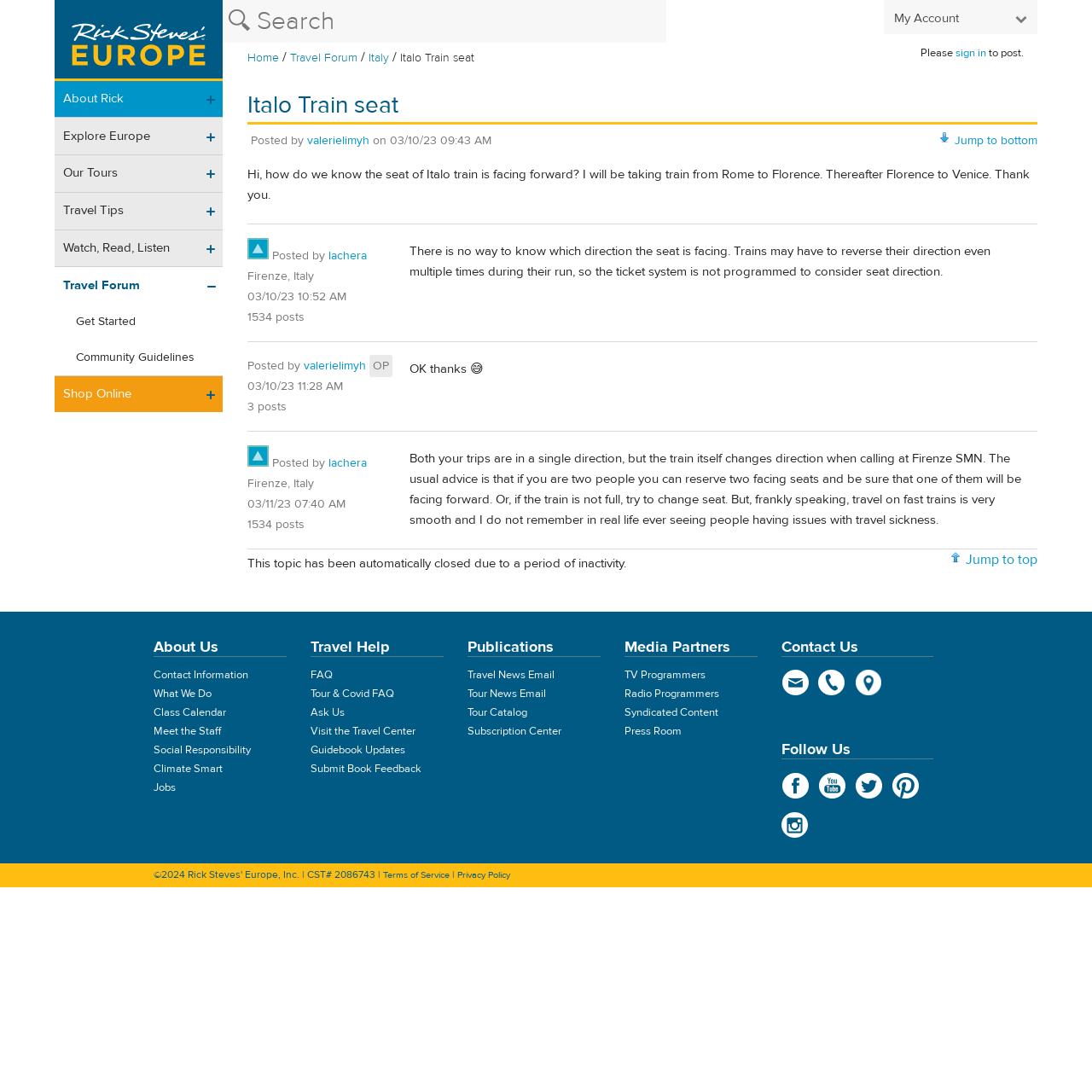Please find and provide the title of the webpage.

Italo Train seat